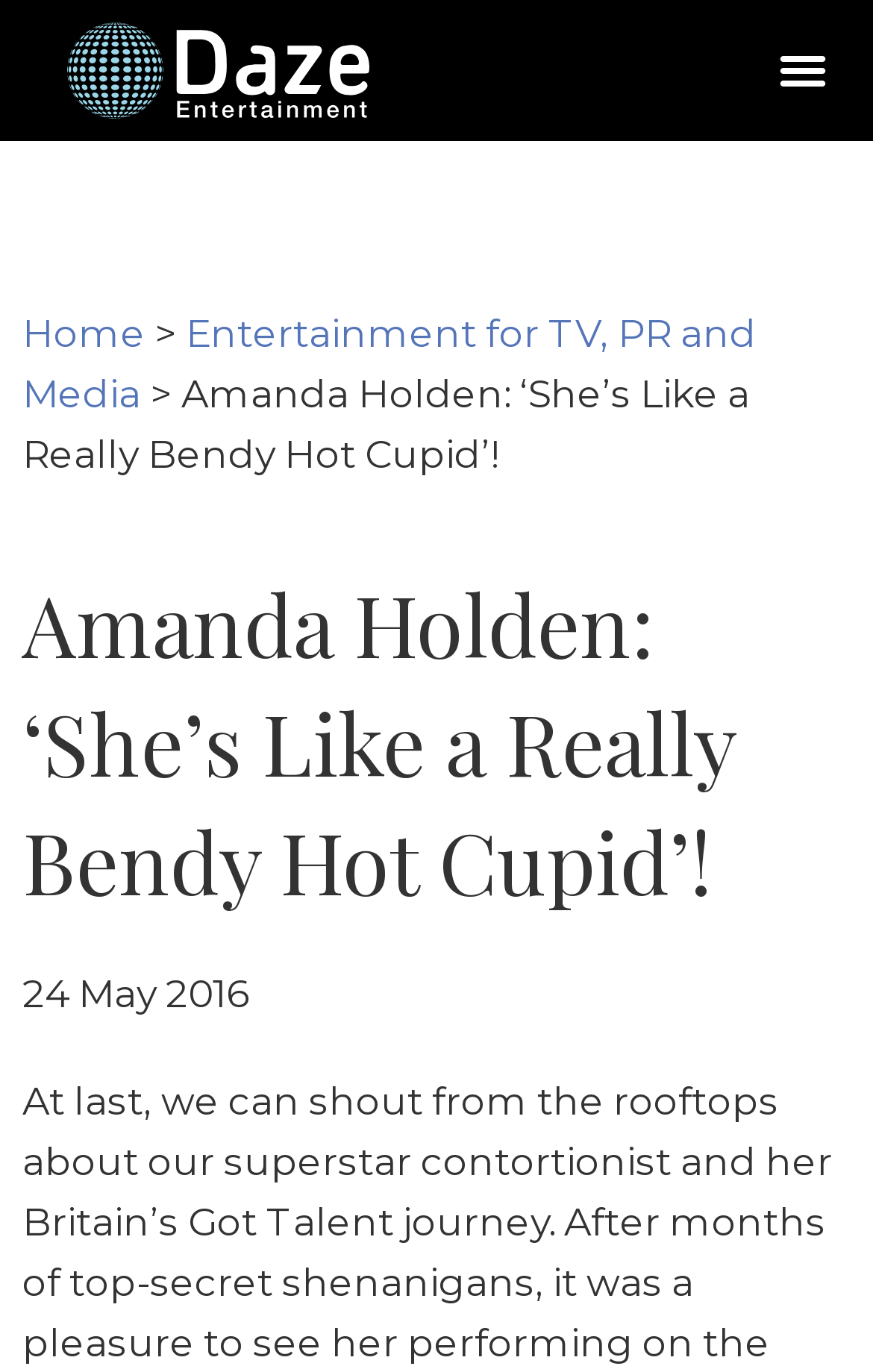Provide the bounding box coordinates of the UI element this sentence describes: "Home".

[0.026, 0.227, 0.167, 0.259]